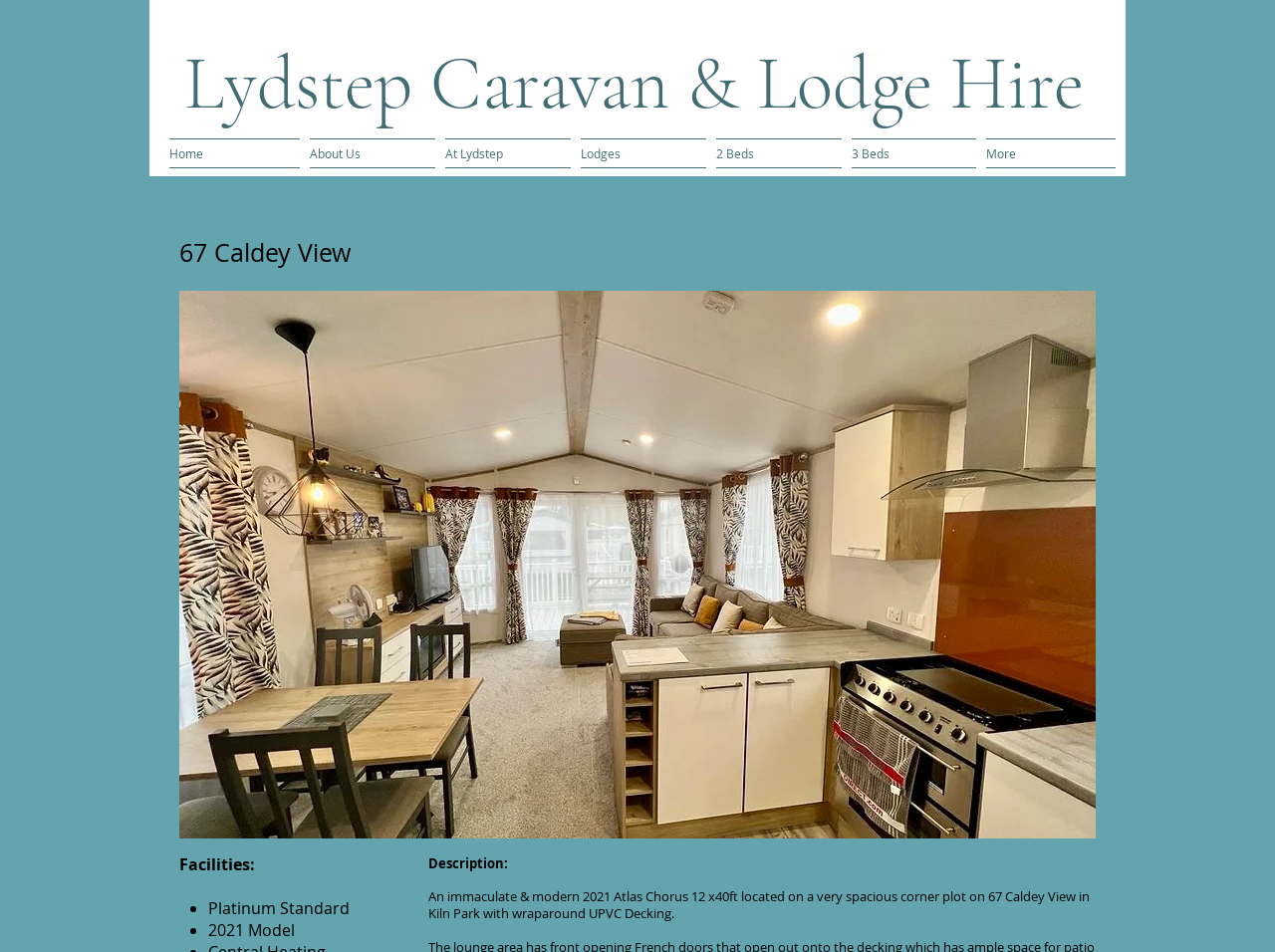Give an in-depth explanation of the webpage layout and content.

The webpage is about a caravan hire service, specifically showcasing a caravan named "67 Caldey View" located in Lydstep. At the top, there is a heading that reads "Lydstep Caravan & Lodge Hire". Below it, a navigation menu is situated, containing several options such as "Home", "About Us", "At Lydstep", "Lodges", and more.

Further down, a prominent heading "67 Caldey View" is displayed. Adjacent to it, a slideshow gallery is presented, featuring a carousel of images. The gallery has navigation buttons on either side, allowing users to browse through the images. One of the images is labeled "Interior", which is likely a photo of the caravan's interior.

Below the gallery, a section highlights the facilities of the caravan, with a heading "Facilities:" followed by a list of features, including "Platinum Standard" and "2021 Model". 

Next, a description of the caravan is provided, stating that it is an immaculate and modern 2021 Atlas Chorus 12 x 40ft located on a spacious corner plot on 67 Caldey View in Kiln Park, featuring wraparound UPVC decking.